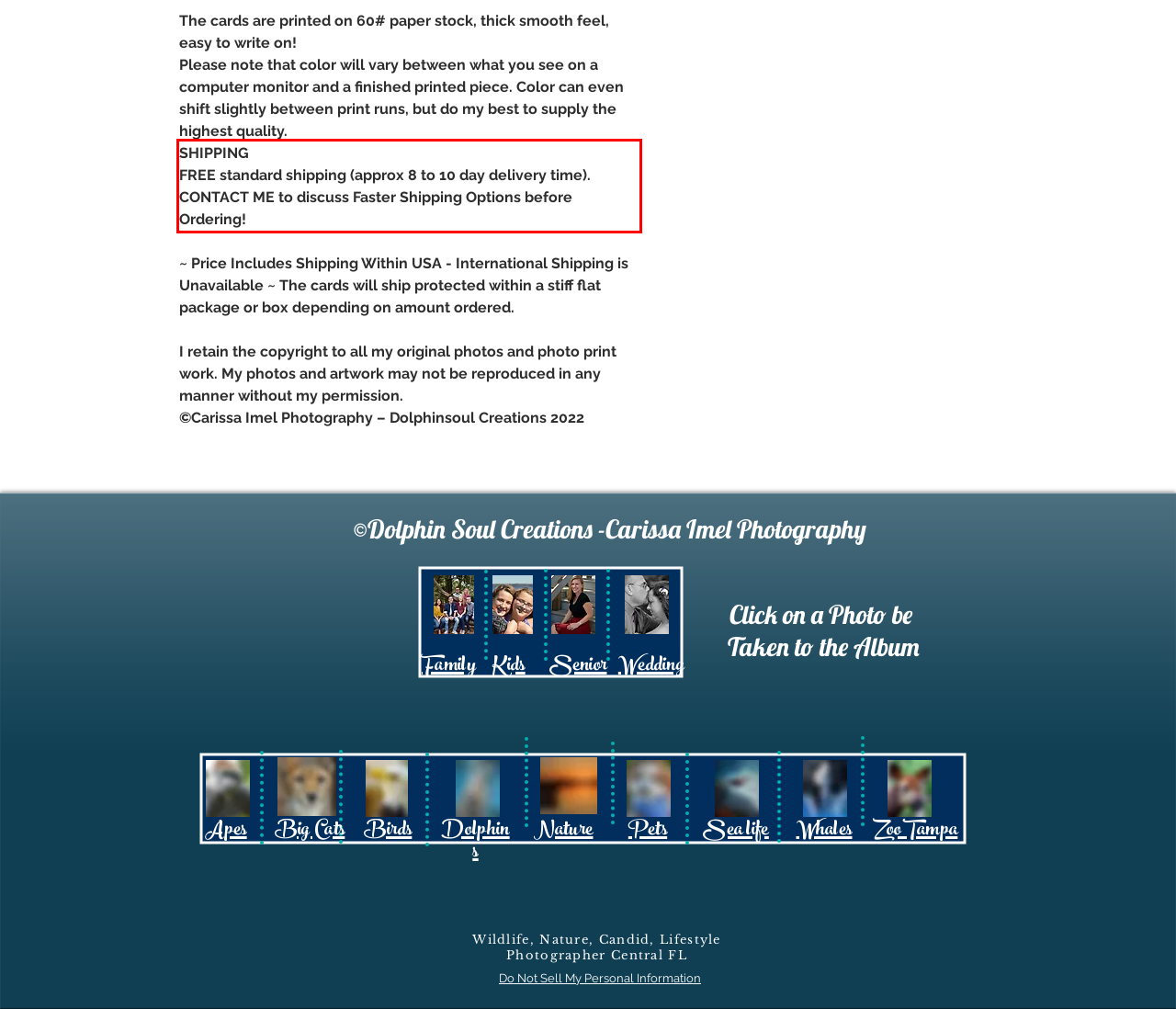Within the provided webpage screenshot, find the red rectangle bounding box and perform OCR to obtain the text content.

SHIPPING FREE standard shipping (approx 8 to 10 day delivery time). CONTACT ME to discuss Faster Shipping Options before Ordering!